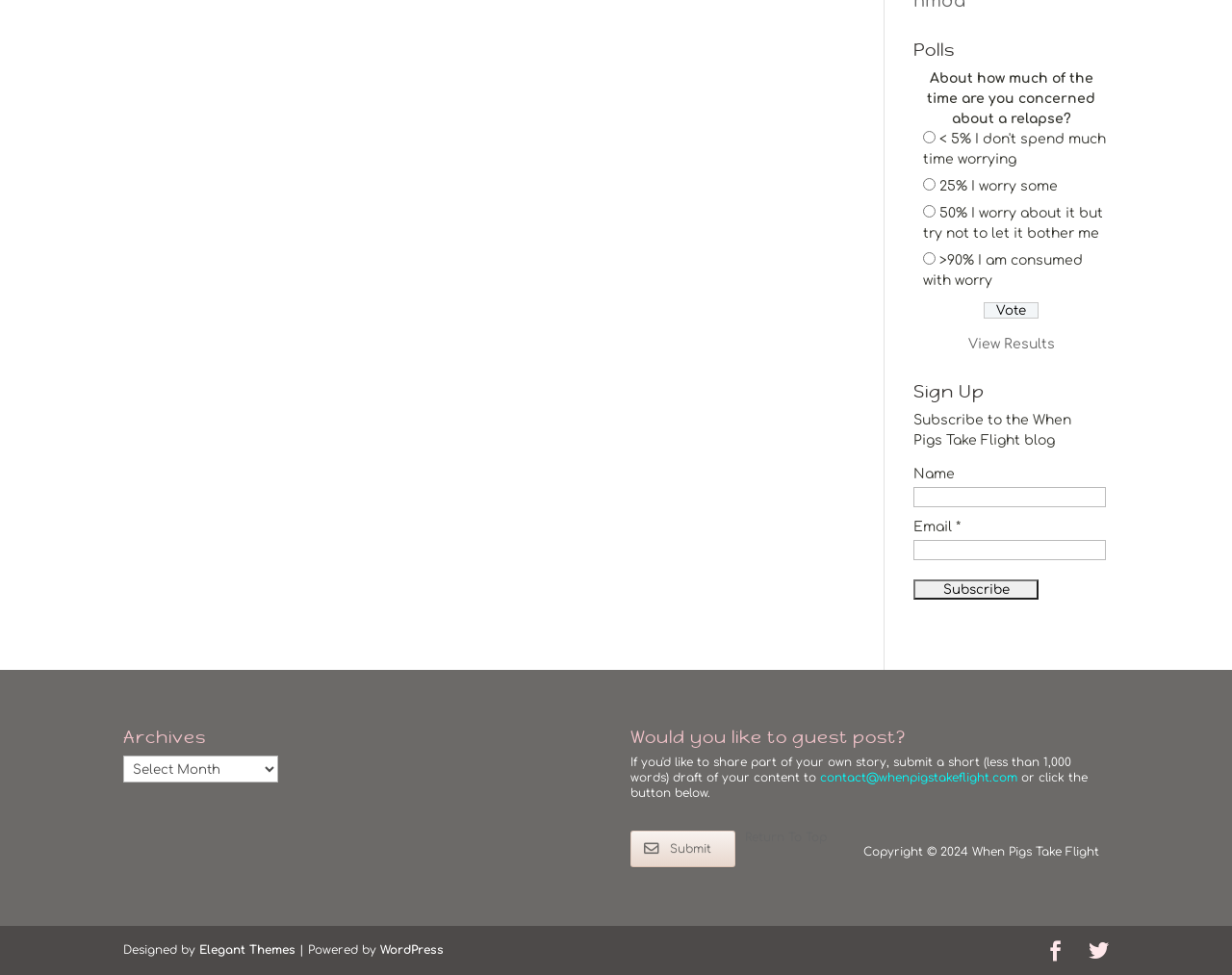Identify the bounding box for the UI element described as: "Email". The coordinates should be four float numbers between 0 and 1, i.e., [left, top, right, bottom].

None